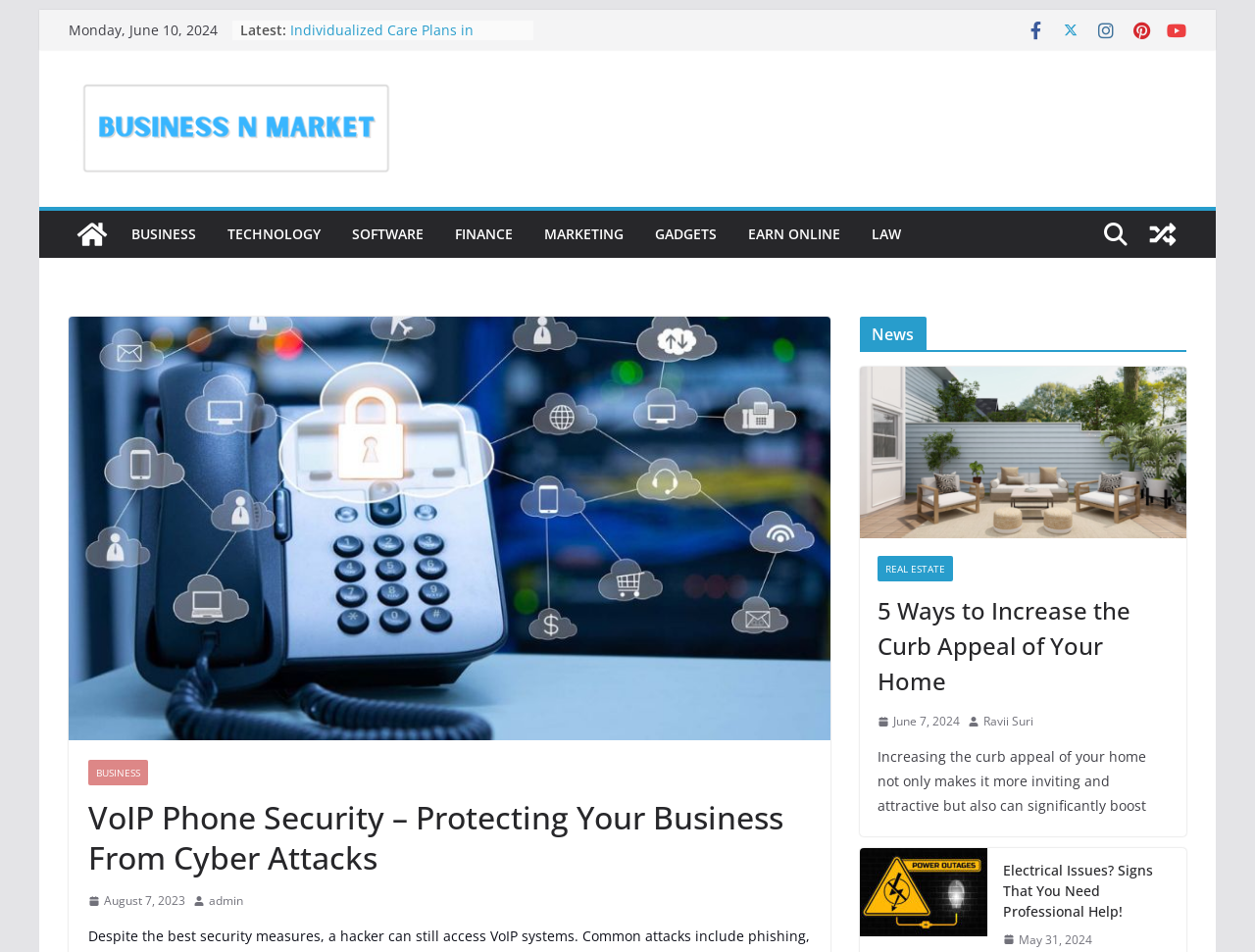Determine the coordinates of the bounding box that should be clicked to complete the instruction: "Go to the 'BUSINESS' category". The coordinates should be represented by four float numbers between 0 and 1: [left, top, right, bottom].

[0.105, 0.231, 0.156, 0.26]